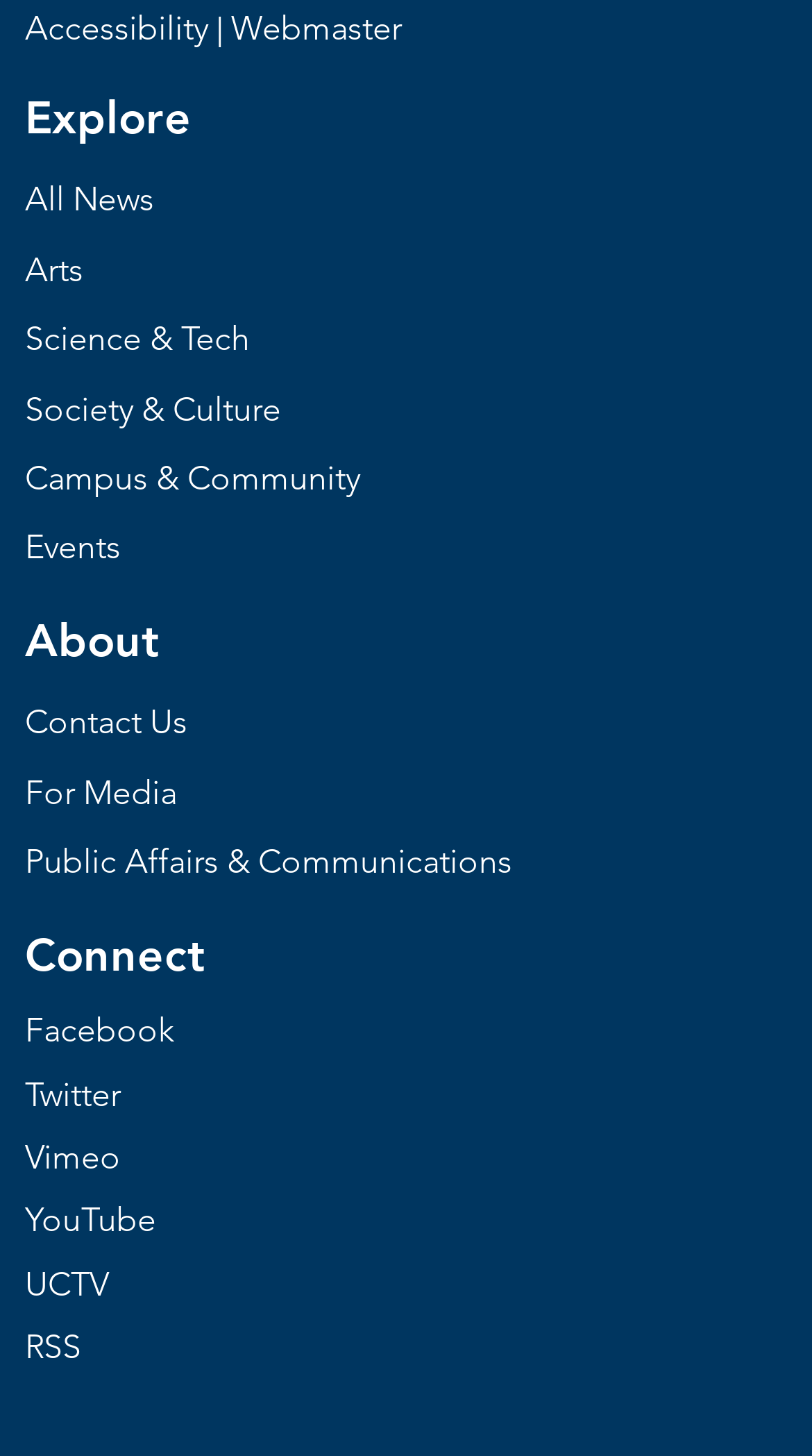Please determine the bounding box coordinates of the section I need to click to accomplish this instruction: "Read all news".

[0.031, 0.124, 0.19, 0.151]